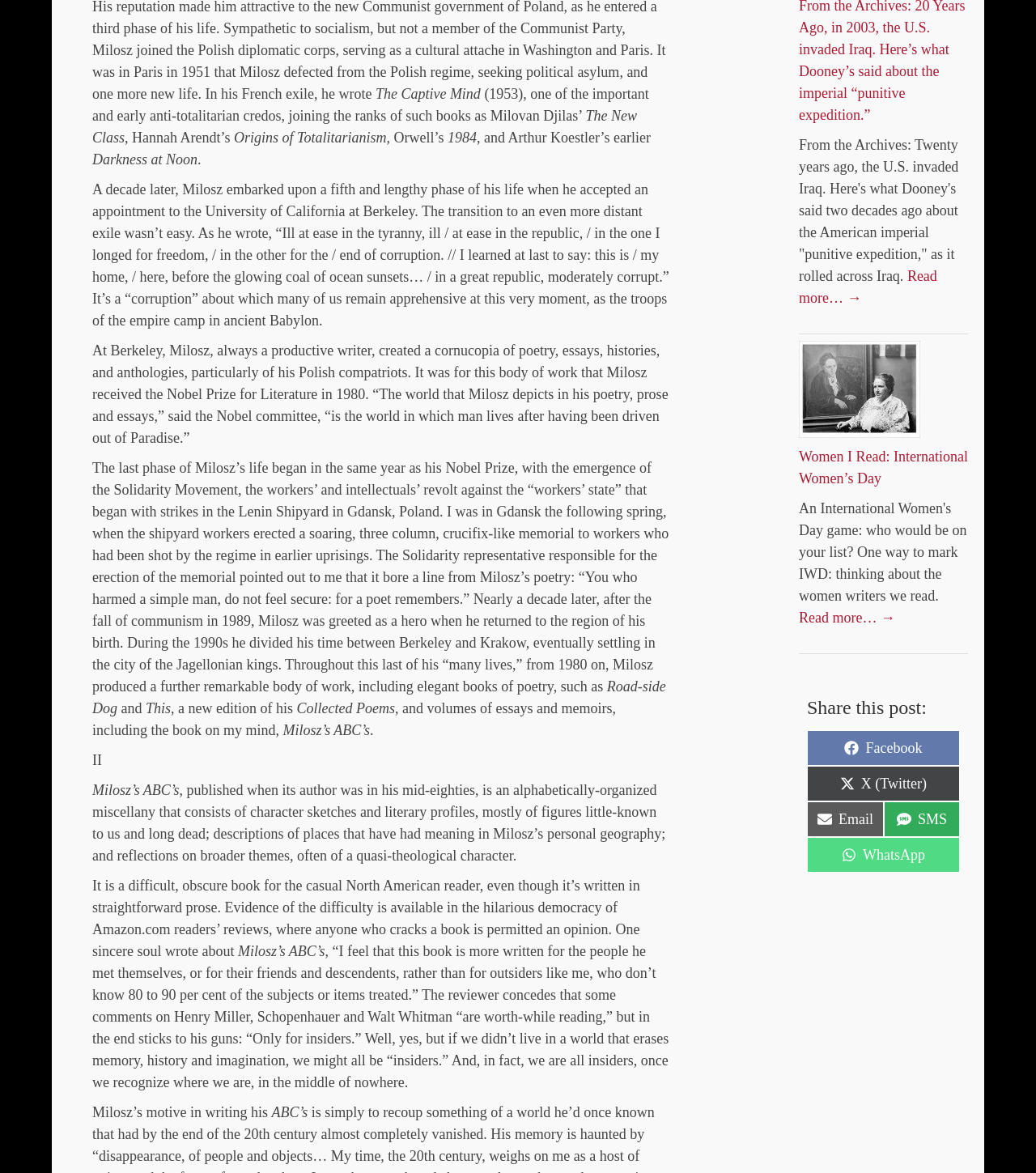Utilize the details in the image to give a detailed response to the question: What is the name of the book written by Milosz when he was in his mid-eighties?

The name of the book written by Milosz when he was in his mid-eighties is 'Milosz’s ABC’s', as mentioned in the StaticText element with ID 275 and has bounding box coordinates [0.23, 0.804, 0.314, 0.818].